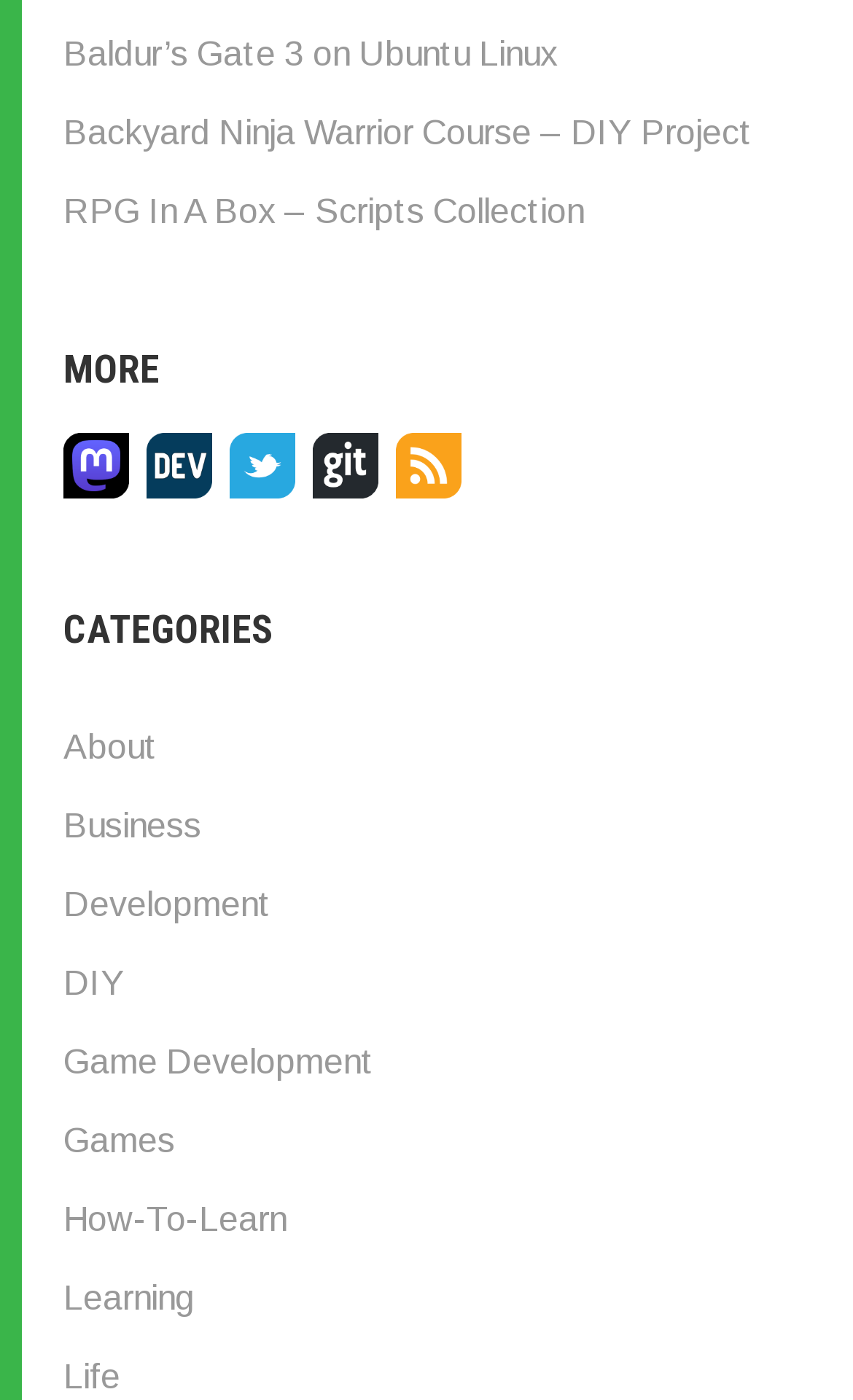How many categories are listed on this webpage?
By examining the image, provide a one-word or phrase answer.

9